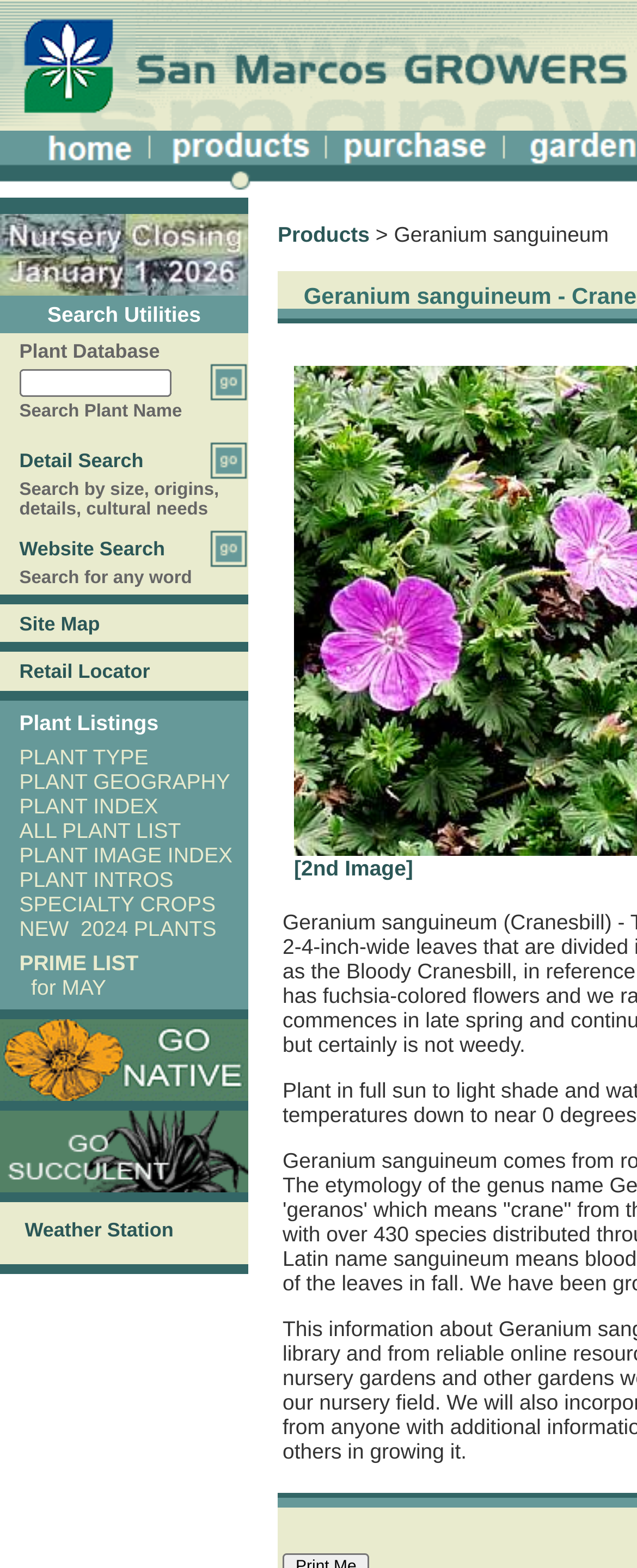Given the description PRIME LIST for MAY, predict the bounding box coordinates of the UI element. Ensure the coordinates are in the format (top-left x, top-left y, bottom-right x, bottom-right y) and all values are between 0 and 1.

[0.03, 0.606, 0.217, 0.638]